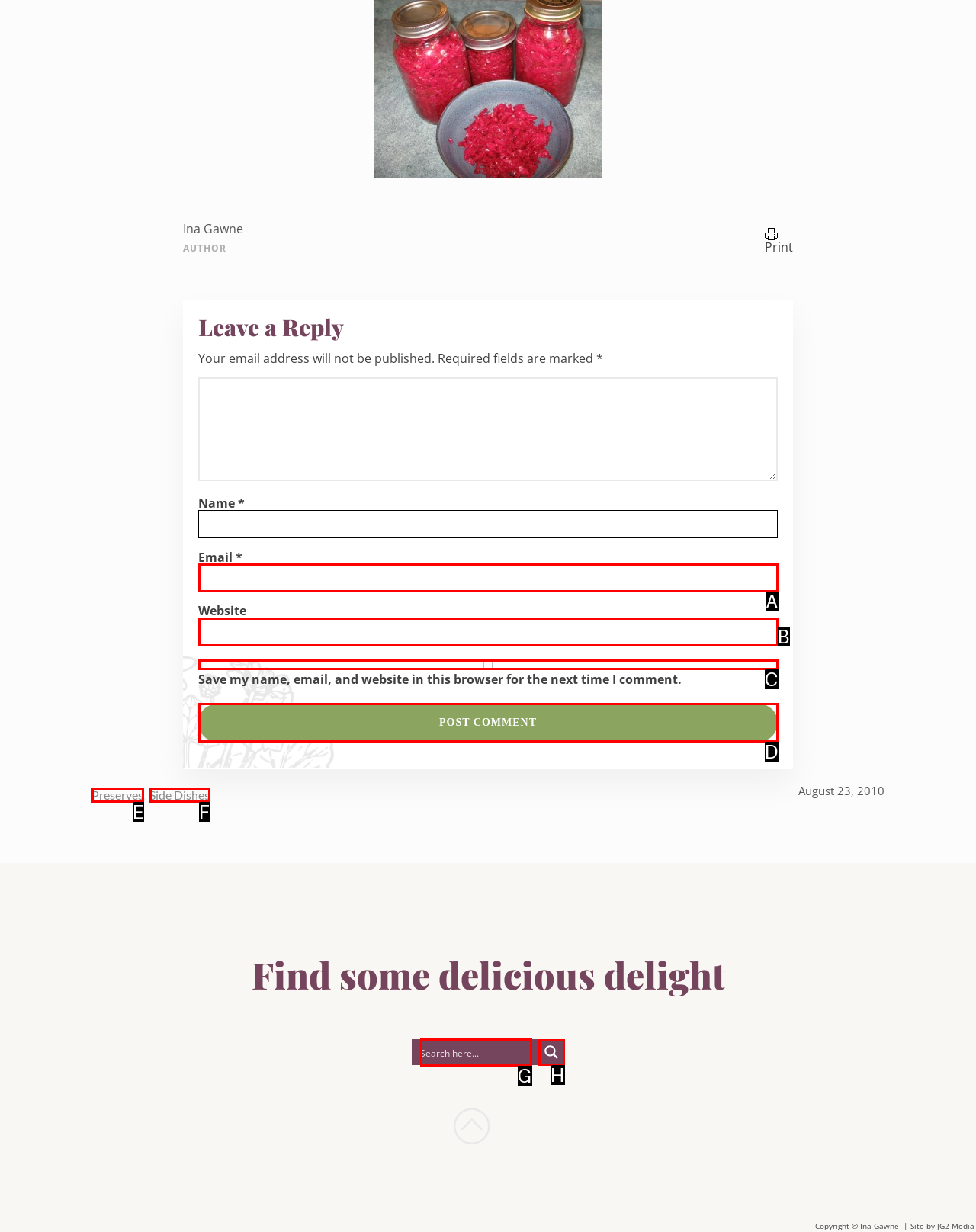Examine the description: title="like this post" and indicate the best matching option by providing its letter directly from the choices.

None